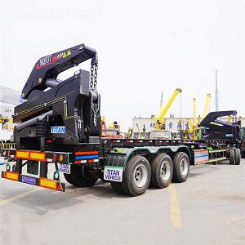Refer to the image and provide an in-depth answer to the question: 
What type of industry is the trailer typically used in?

The industrial elements in the backdrop of the image suggest that the trailer is typically used in industries such as construction or freight transport, where heavy machinery operations are common and the trailer's strength and innovation are valuable assets.